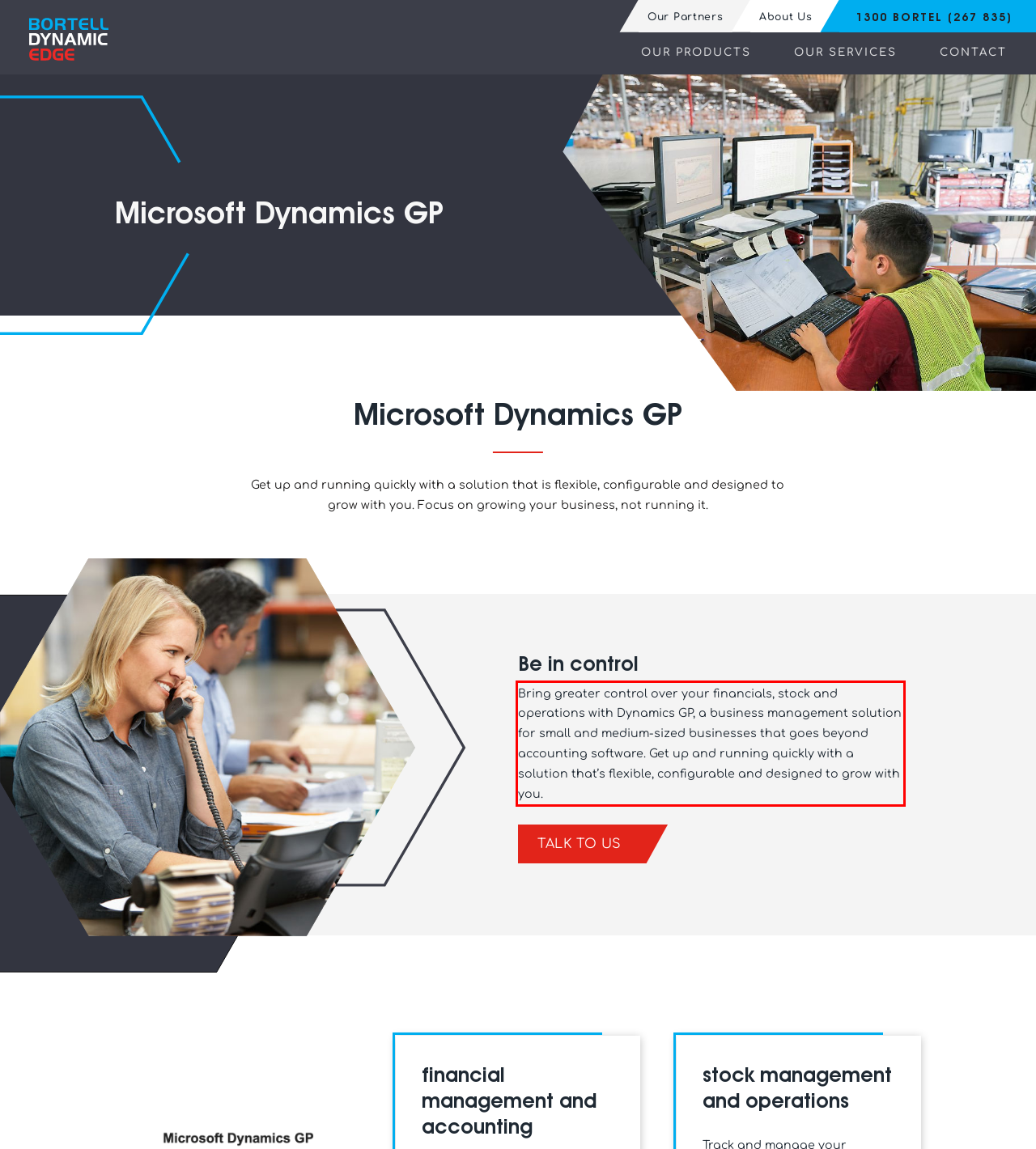Examine the webpage screenshot, find the red bounding box, and extract the text content within this marked area.

Bring greater control over your financials, stock and operations with Dynamics GP, a business management solution for small and medium-sized businesses that goes beyond accounting software. Get up and running quickly with a solution that’s flexible, configurable and designed to grow with you.